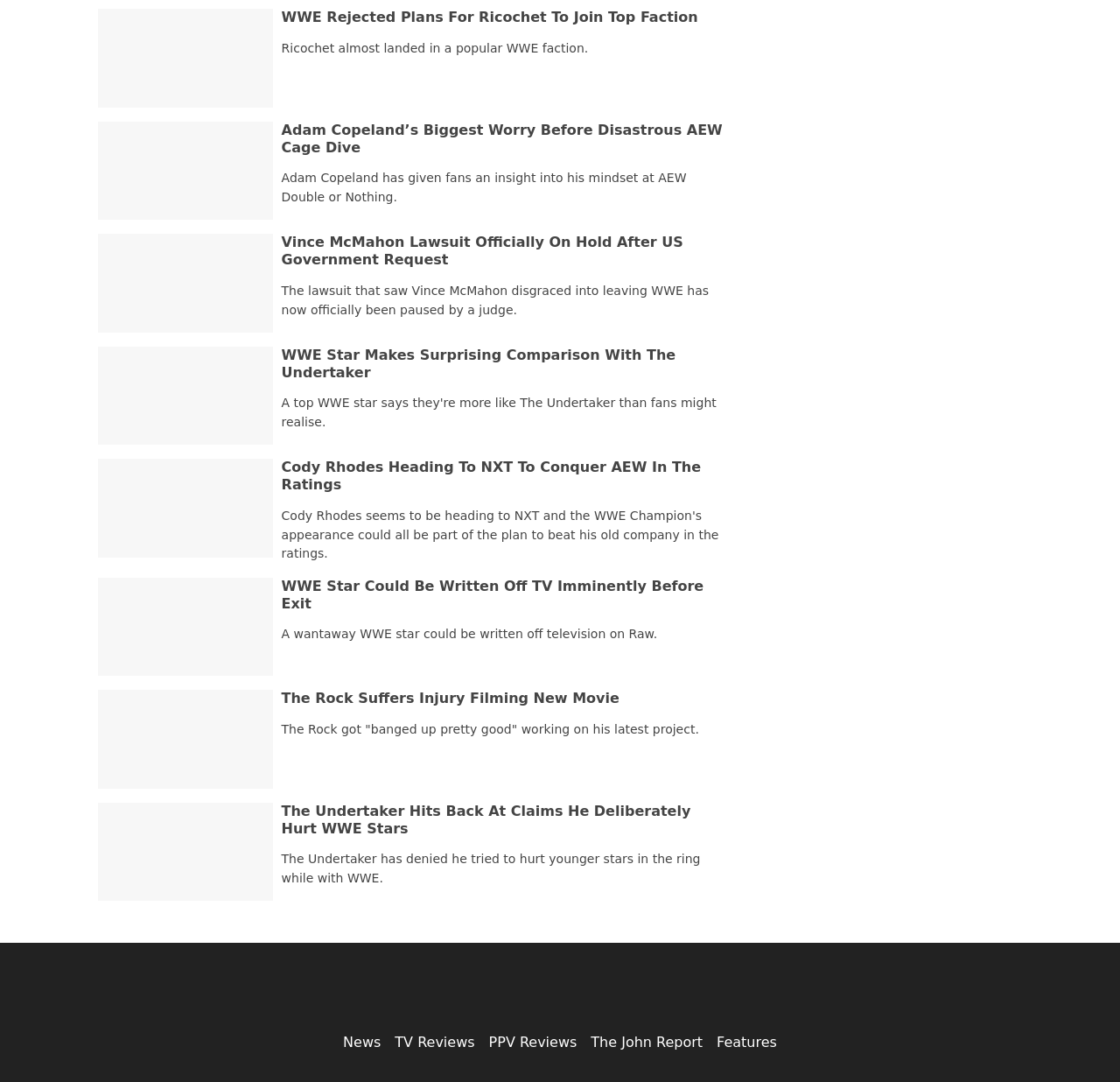Locate the bounding box of the UI element based on this description: "The John Report". Provide four float numbers between 0 and 1 as [left, top, right, bottom].

[0.528, 0.955, 0.627, 0.971]